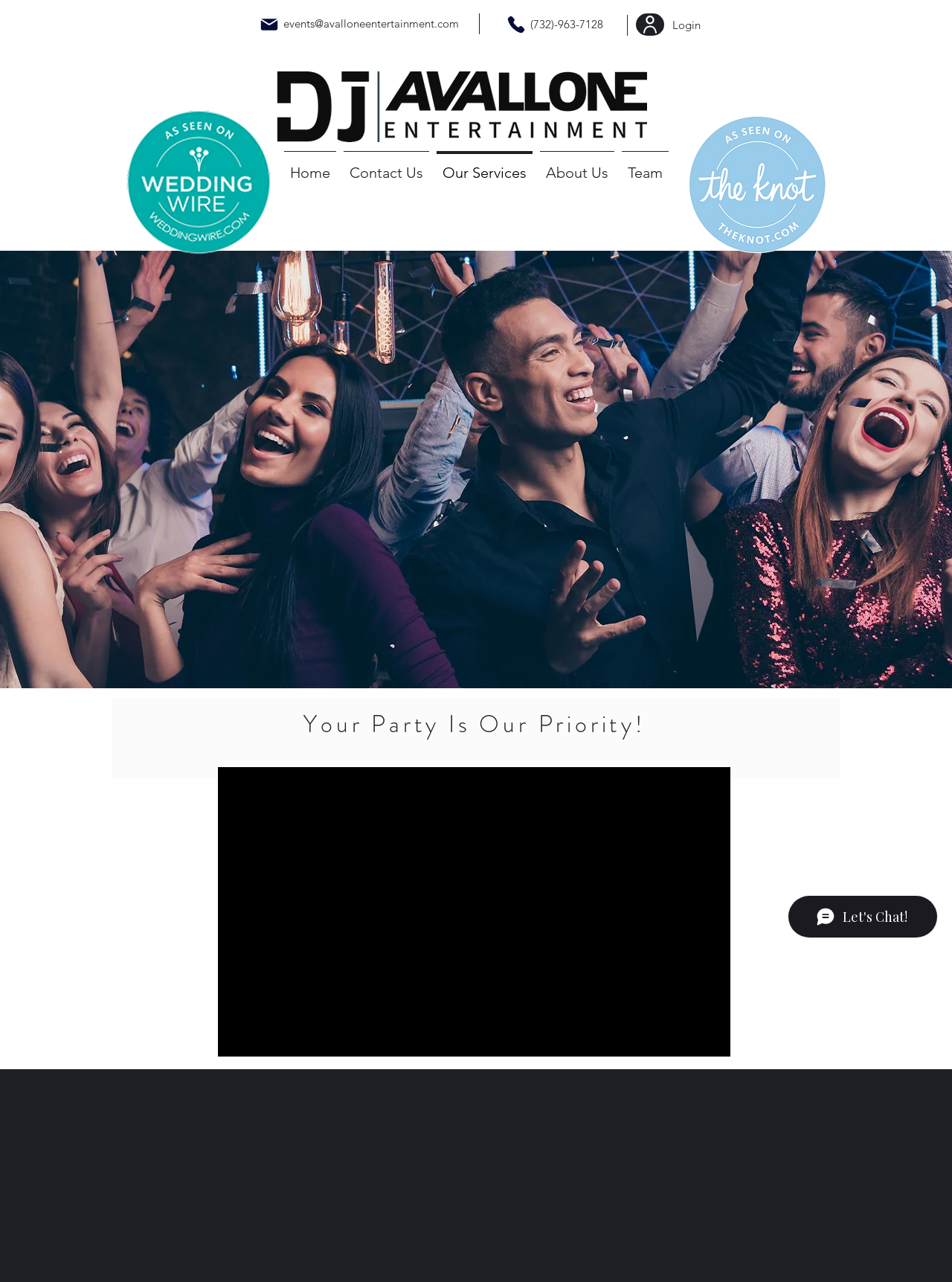Identify the bounding box coordinates for the UI element described as follows: "Mail". Ensure the coordinates are four float numbers between 0 and 1, formatted as [left, top, right, bottom].

[0.273, 0.012, 0.293, 0.027]